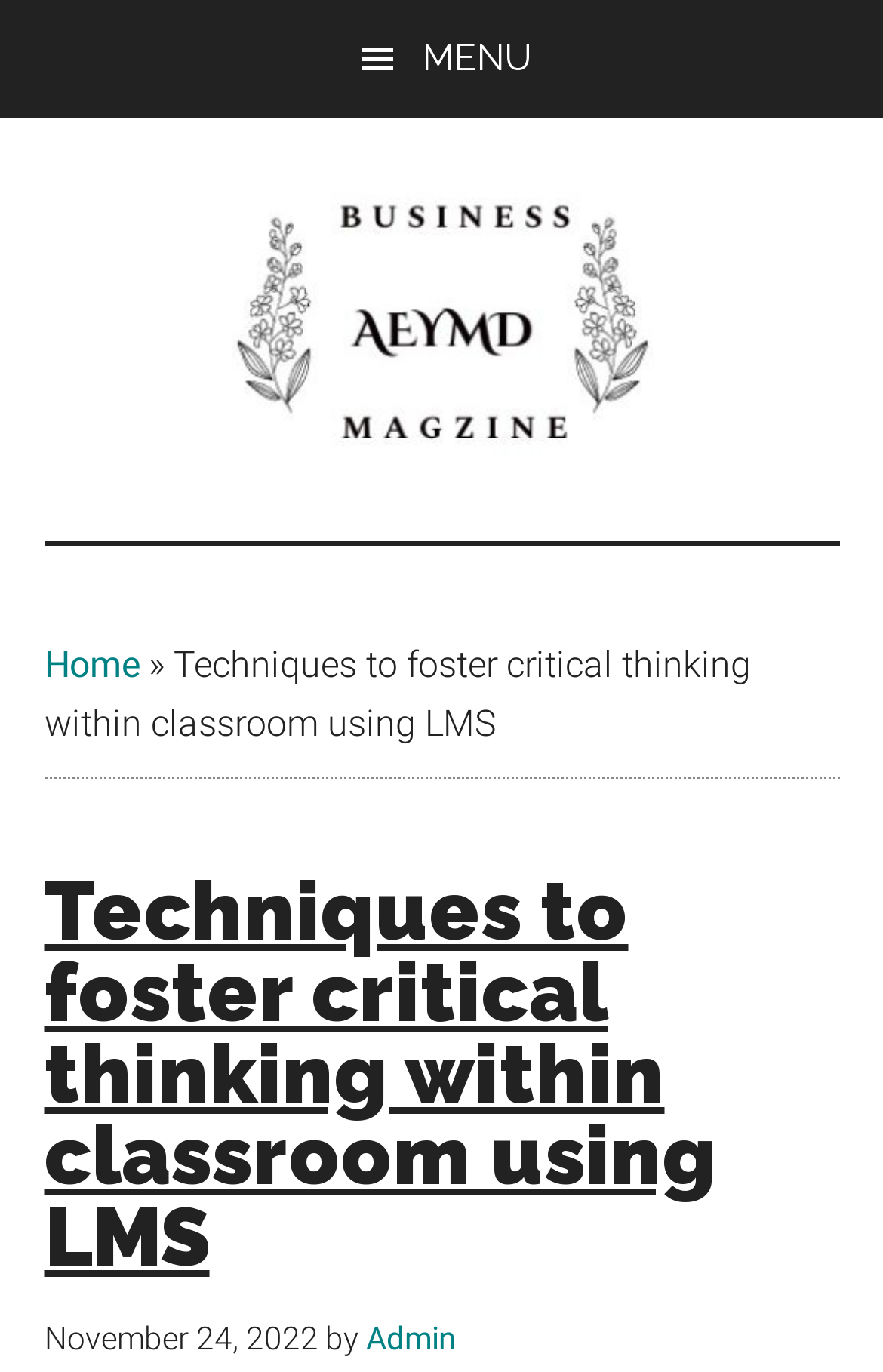Identify the first-level heading on the webpage and generate its text content.

Techniques to foster critical thinking within classroom using LMS